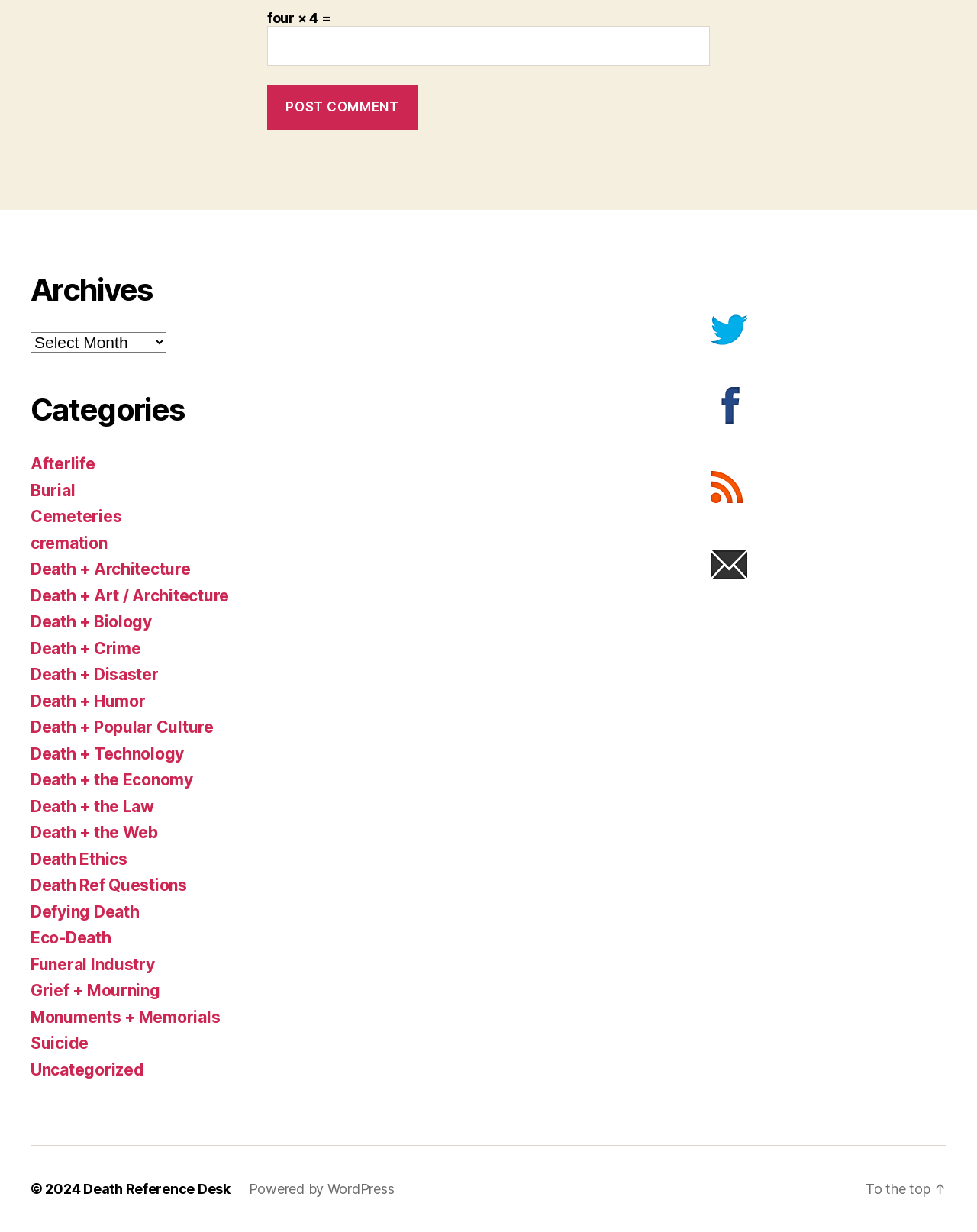Given the webpage screenshot and the description, determine the bounding box coordinates (top-left x, top-left y, bottom-right x, bottom-right y) that define the location of the UI element matching this description: February 8, 2020February 8, 2020

None